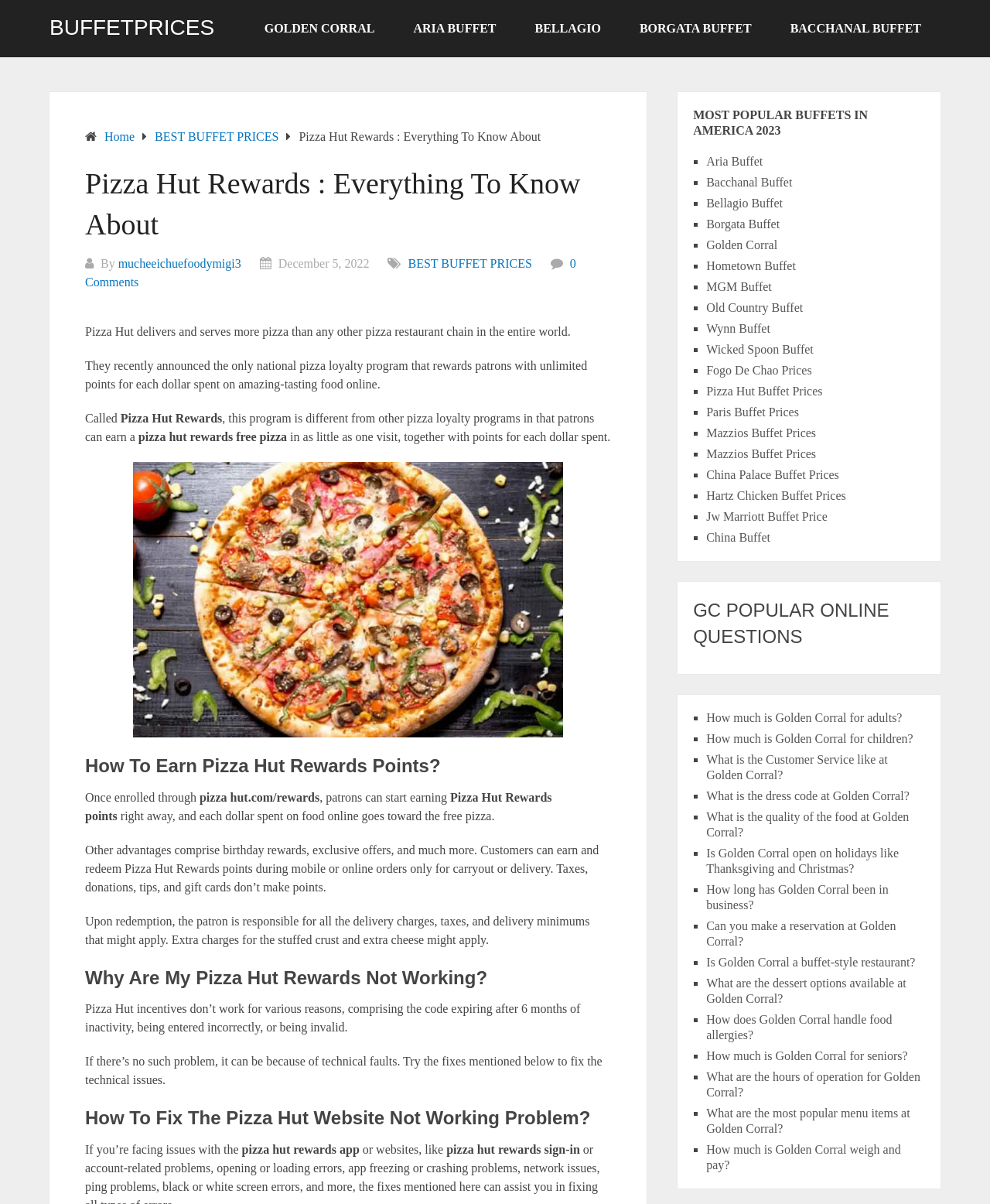Give a detailed explanation of the elements present on the webpage.

This webpage is about Pizza Hut Rewards, a loyalty program that rewards customers with unlimited points for each dollar spent on food online. The program allows patrons to earn points, redeem free pizzas, and enjoy exclusive offers. 

At the top of the page, there is a heading "BUFFETPRICES" and several links to other buffet restaurants, including Golden Corral, Aria Buffet, and Bellagio Buffet. Below this, there is a section with links to "Home" and "BEST BUFFET PRICES". 

The main content of the page is divided into several sections. The first section explains the Pizza Hut Rewards program, including how to earn points and redeem free pizzas. There is also an image of the Pizza Hut Rewards logo. 

The next section is titled "How To Earn Pizza Hut Rewards Points?" and explains how to enroll in the program and start earning points. 

Following this, there are sections titled "Why Are My Pizza Hut Rewards Not Working?" and "How To Fix The Pizza Hut Website Not Working Problem?", which provide troubleshooting tips for common issues with the rewards program and website. 

On the right side of the page, there is a list of popular buffets in America 2023, with links to each buffet's page, including Aria Buffet, Bacchanal Buffet, and Golden Corral.